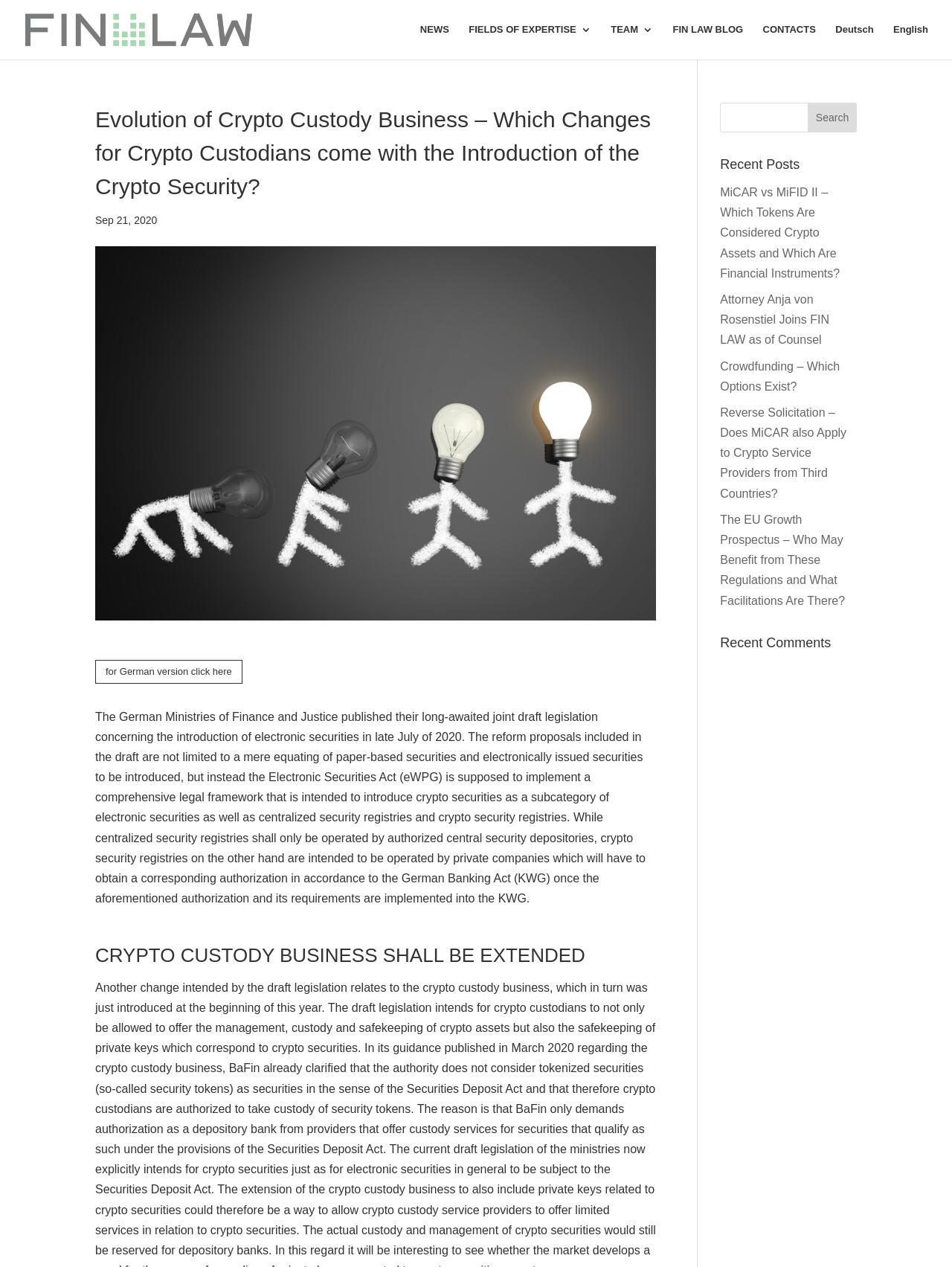Please identify the bounding box coordinates of the element that needs to be clicked to perform the following instruction: "View the recent post 'MiCAR vs MiFID II – Which Tokens Are Considered Crypto Assets and Which Are Financial Instruments?'".

[0.756, 0.147, 0.882, 0.221]